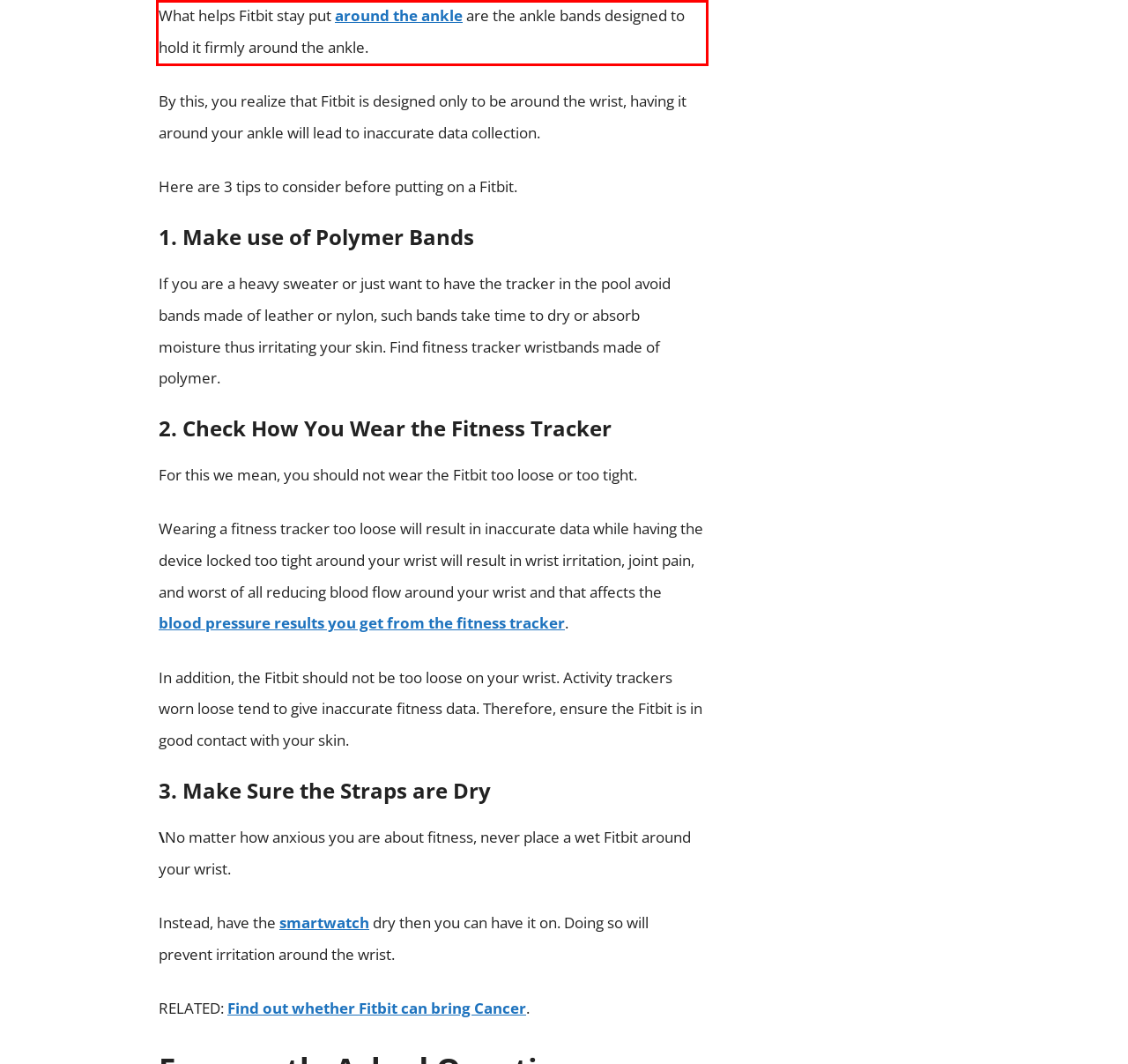Analyze the screenshot of a webpage where a red rectangle is bounding a UI element. Extract and generate the text content within this red bounding box.

What helps Fitbit stay put around the ankle are the ankle bands designed to hold it firmly around the ankle.